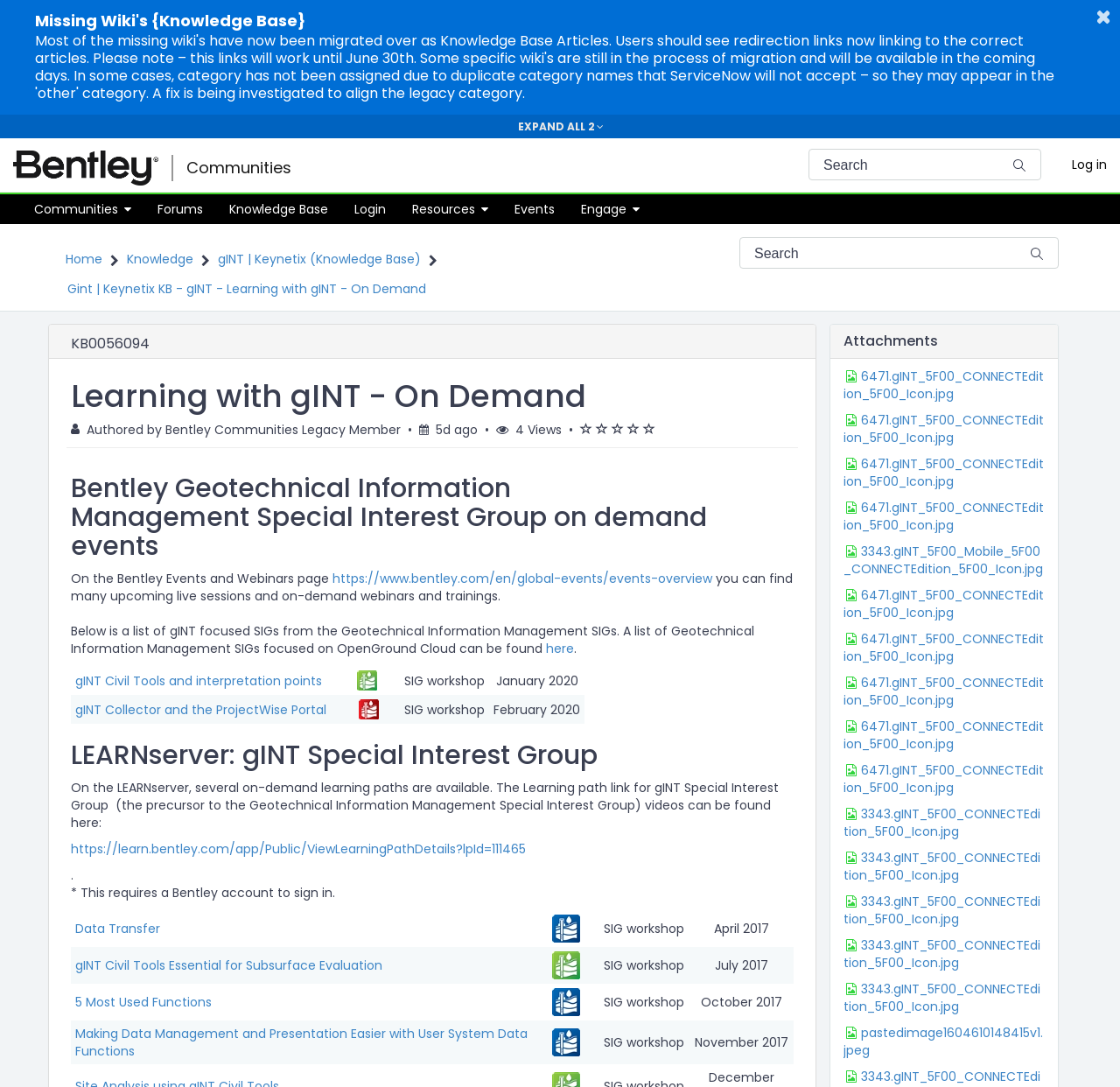Look at the image and give a detailed response to the following question: What is the purpose of the webpage?

The purpose of the webpage is to provide information and resources related to gINT and Geotechnical Information Management, including on-demand events, learning paths, and articles.